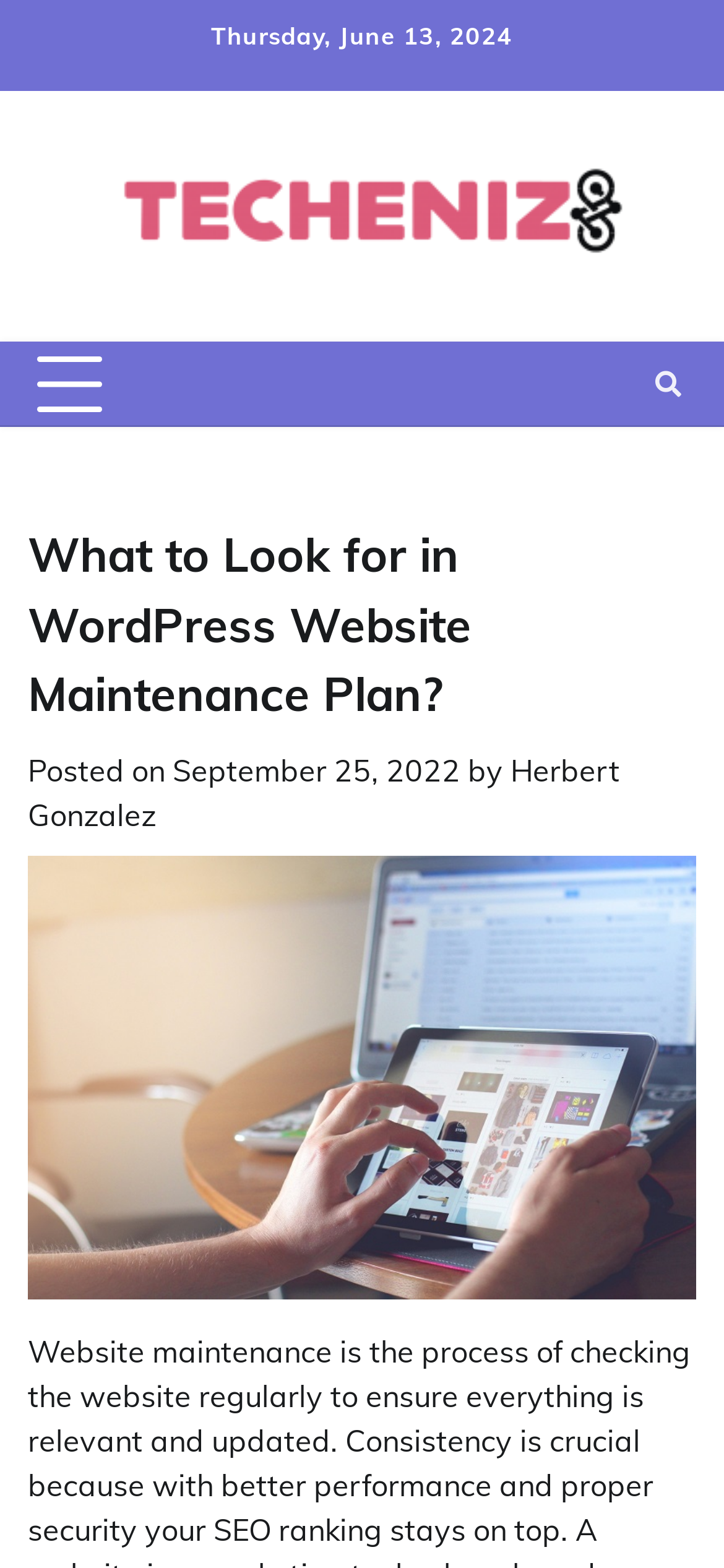Determine the bounding box of the UI element mentioned here: "Herbert Gonzalez". The coordinates must be in the format [left, top, right, bottom] with values ranging from 0 to 1.

[0.038, 0.479, 0.856, 0.531]